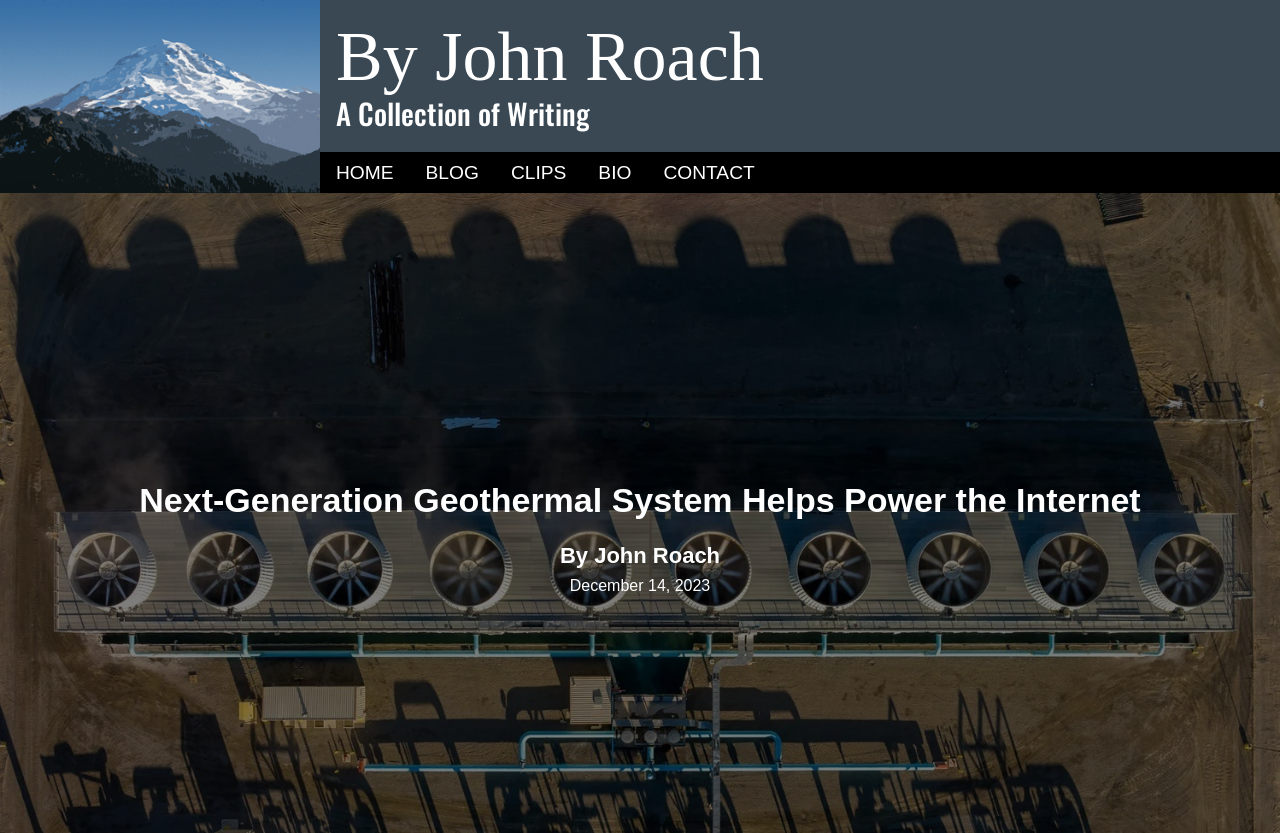Answer the following query concisely with a single word or phrase:
What is the date of the article?

December 14, 2023